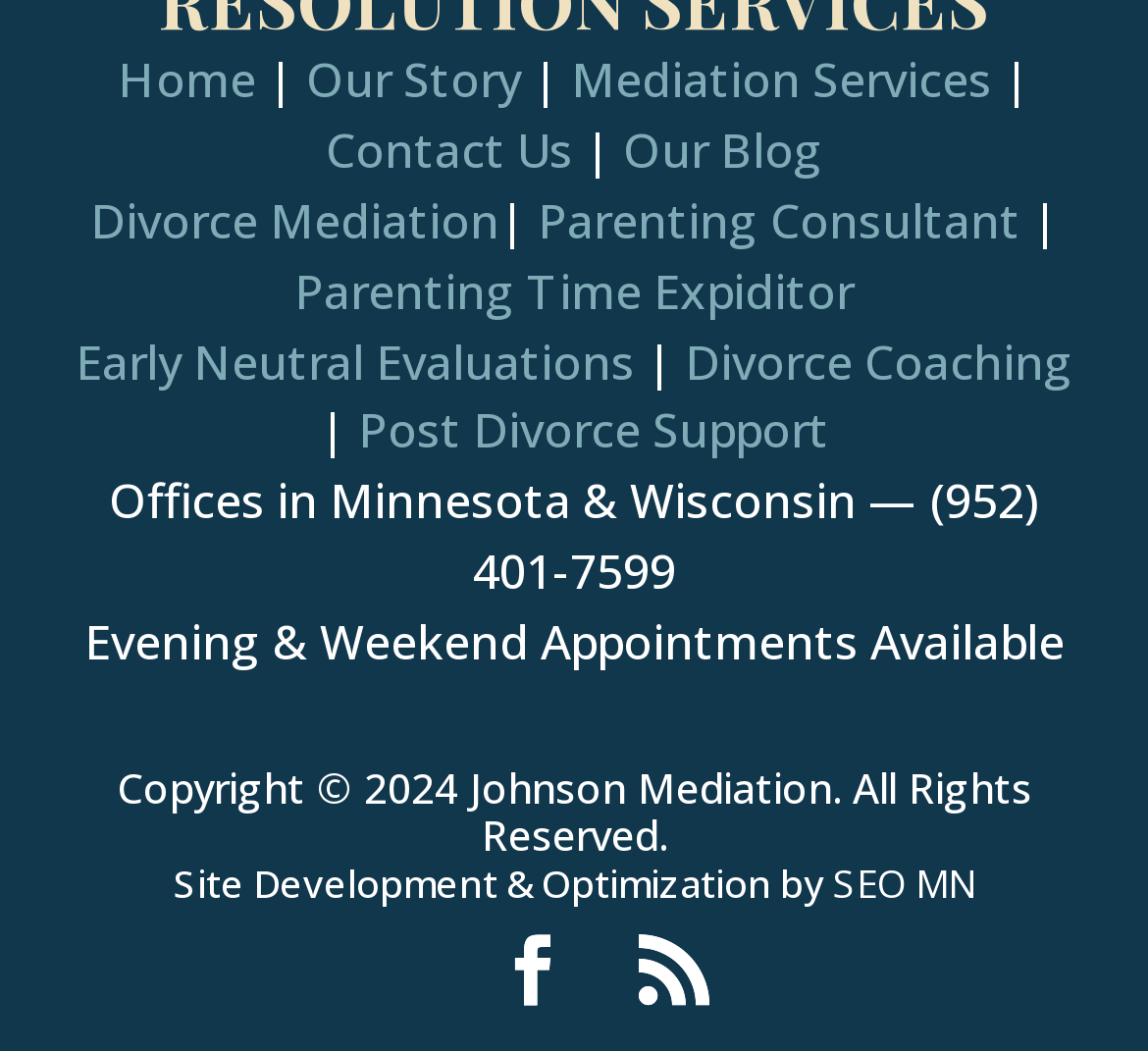Pinpoint the bounding box coordinates of the clickable element to carry out the following instruction: "read the blog."

[0.542, 0.112, 0.717, 0.174]